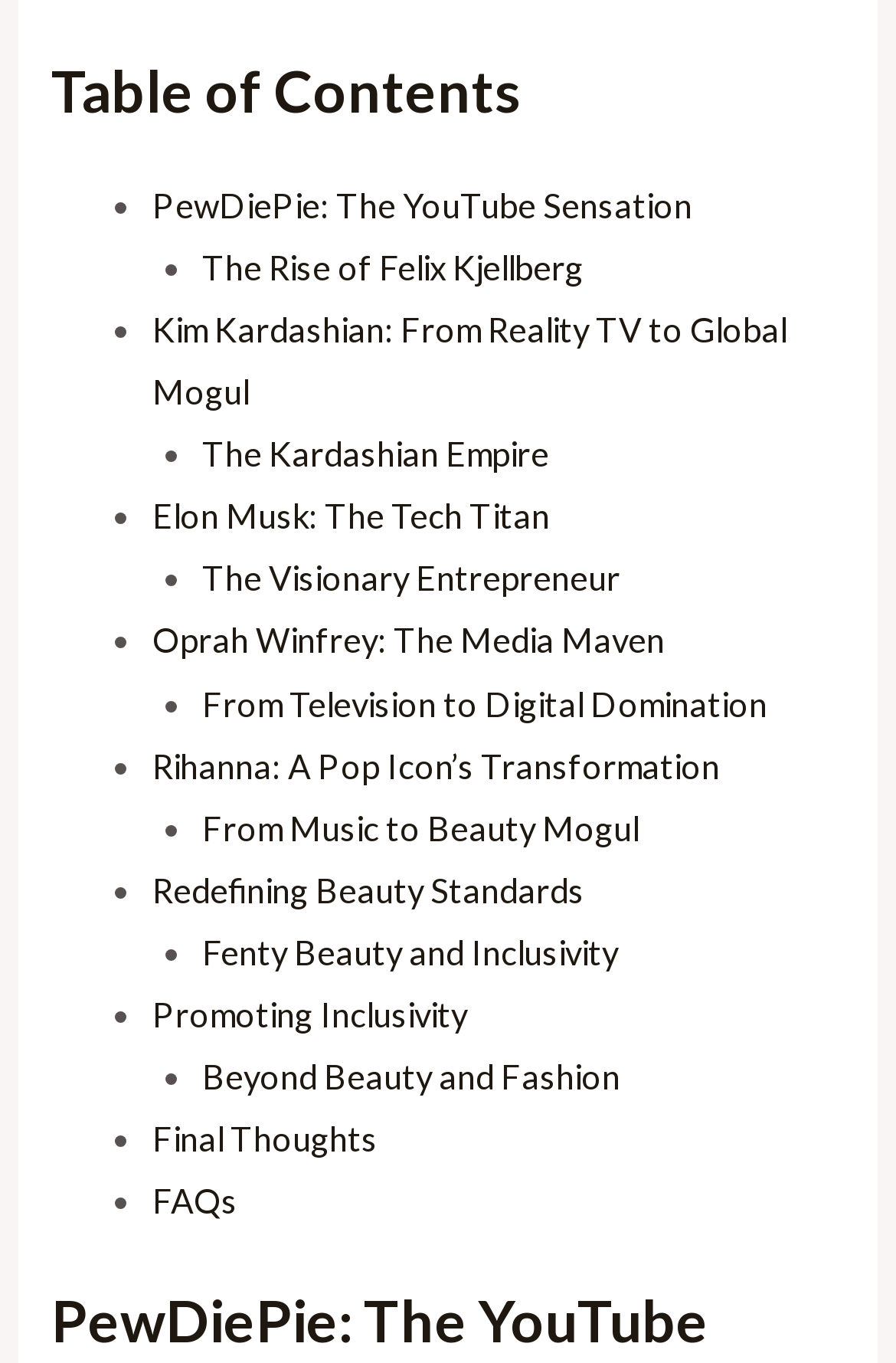Based on the description "The Kardashian Empire", find the bounding box of the specified UI element.

[0.226, 0.319, 0.613, 0.348]